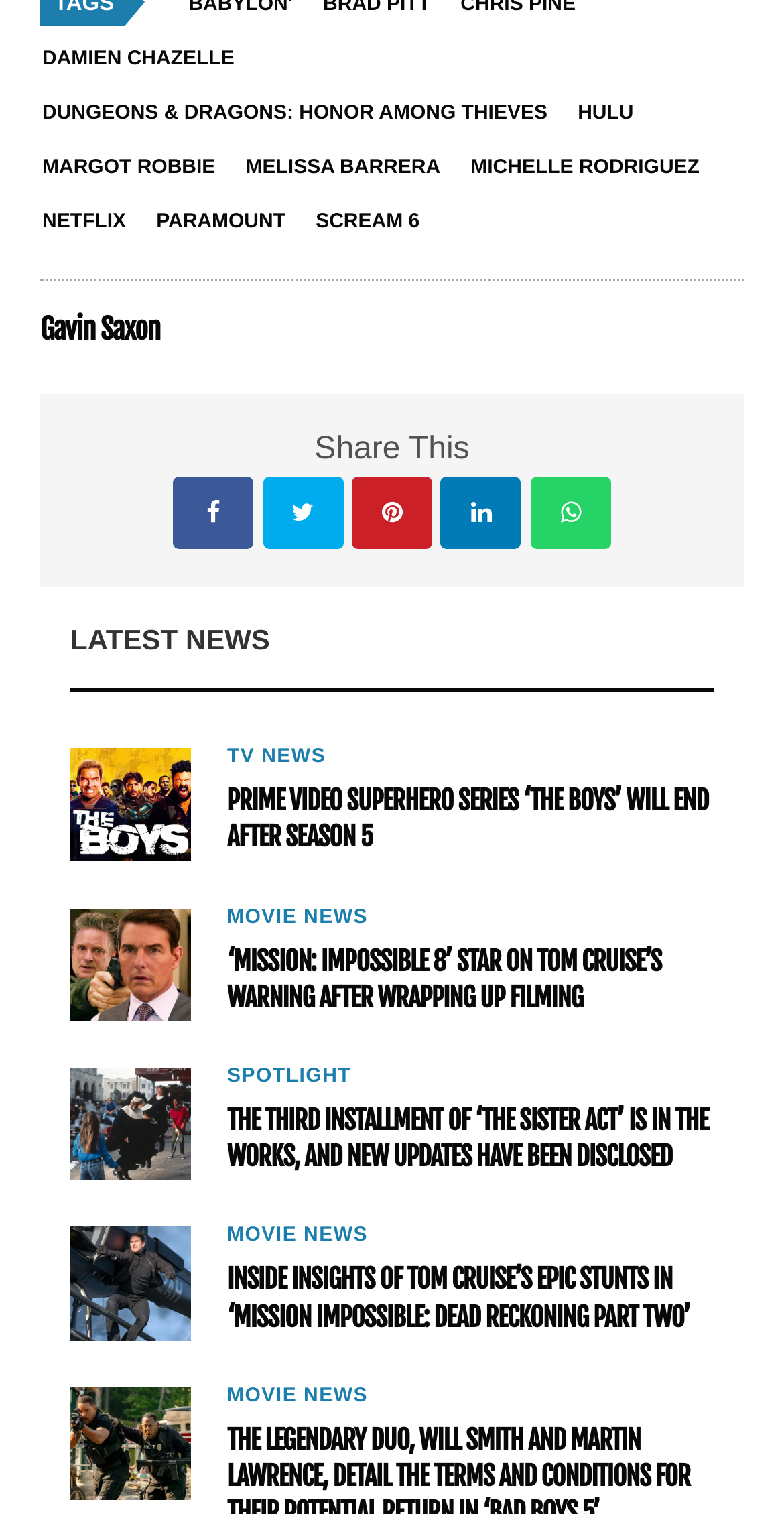Pinpoint the bounding box coordinates for the area that should be clicked to perform the following instruction: "Check out the news about ‘Mission: Impossible 8’".

[0.09, 0.6, 0.244, 0.674]